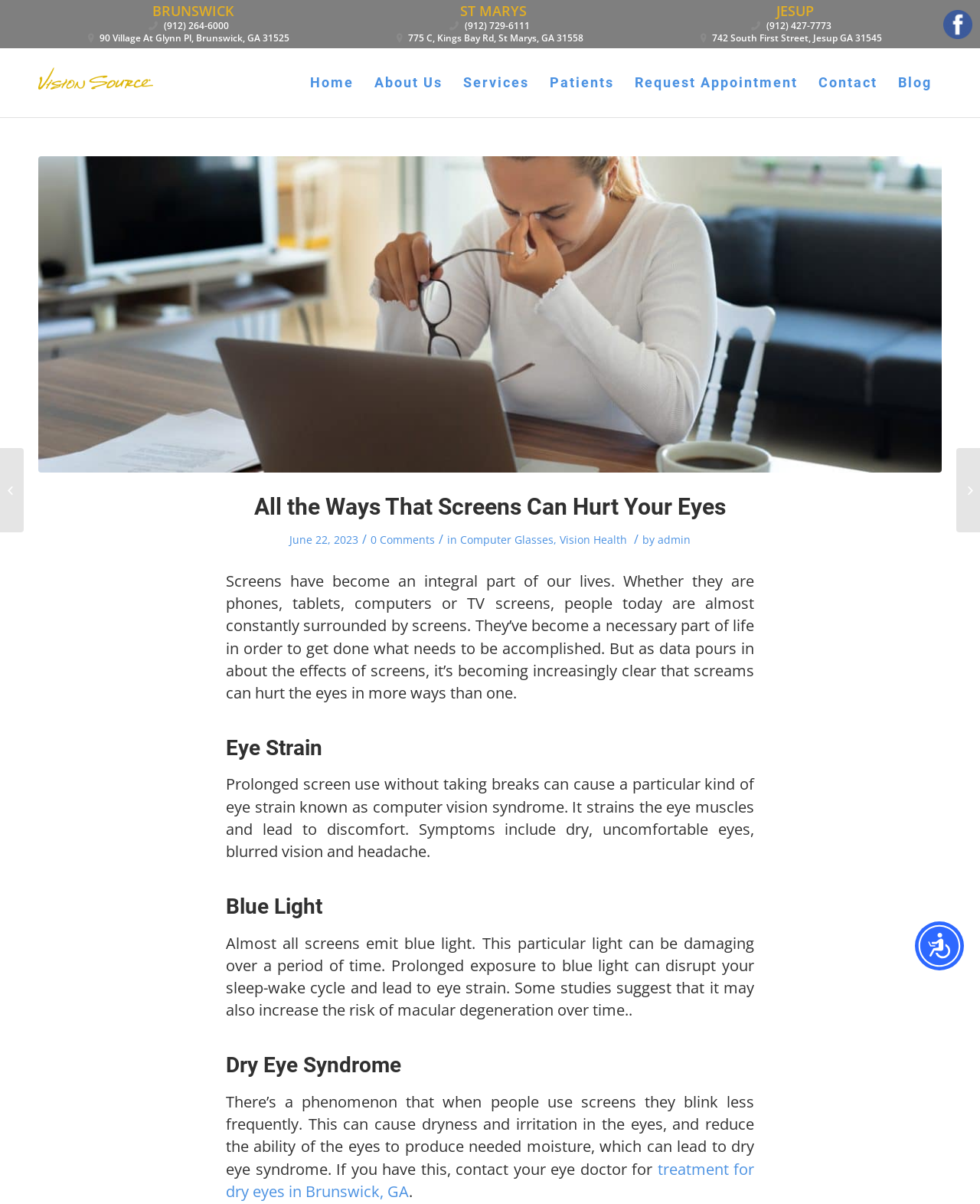Please find the bounding box coordinates for the clickable element needed to perform this instruction: "Contact the doctor for 'treatment for dry eyes in Brunswick, GA'".

[0.23, 0.962, 0.77, 0.998]